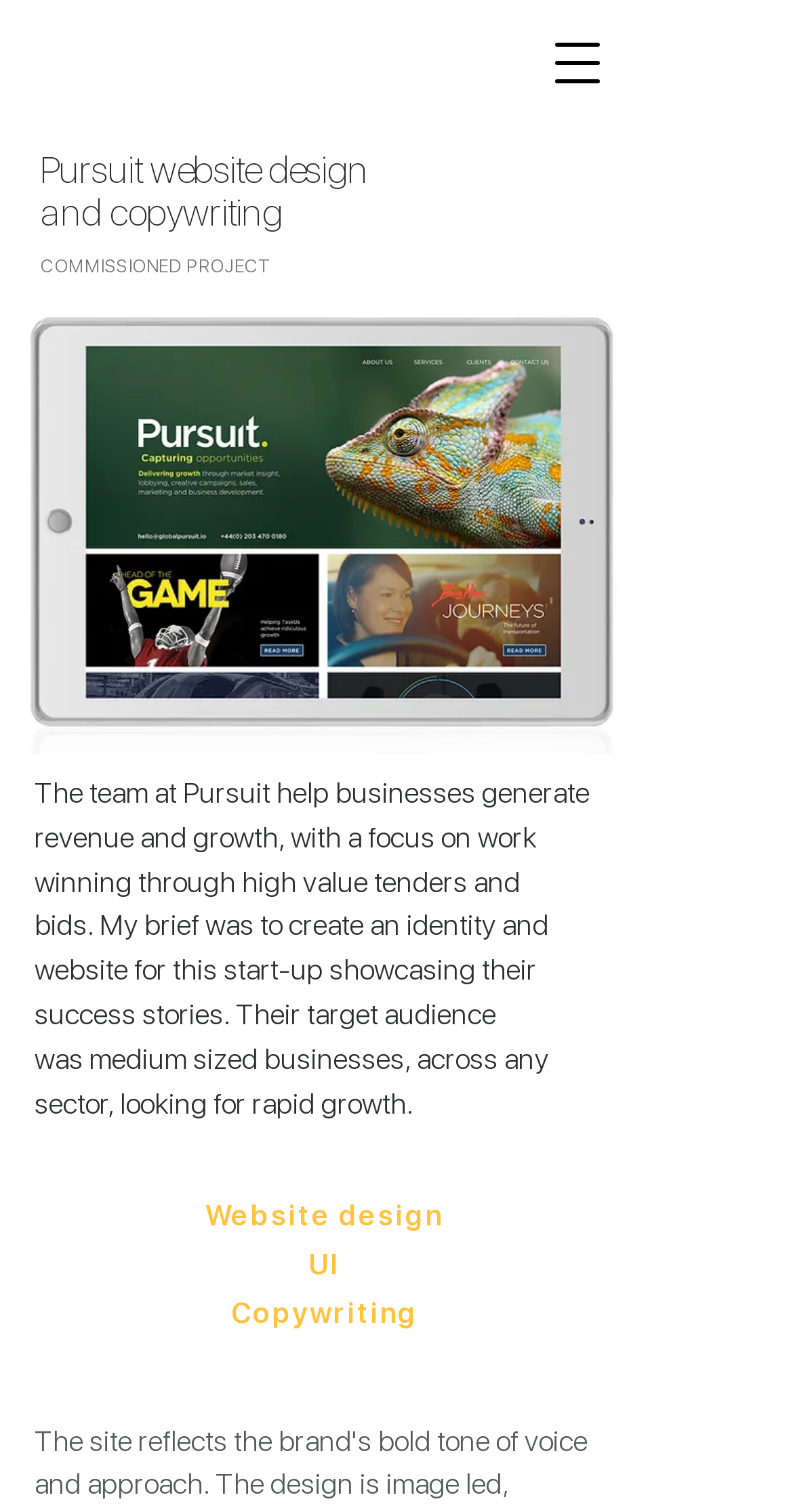What services are offered by Pursuit?
Please give a detailed answer to the question using the information shown in the image.

The StaticText elements 'Website design', 'UI', and 'Copywriting' suggest that Pursuit offers these services.